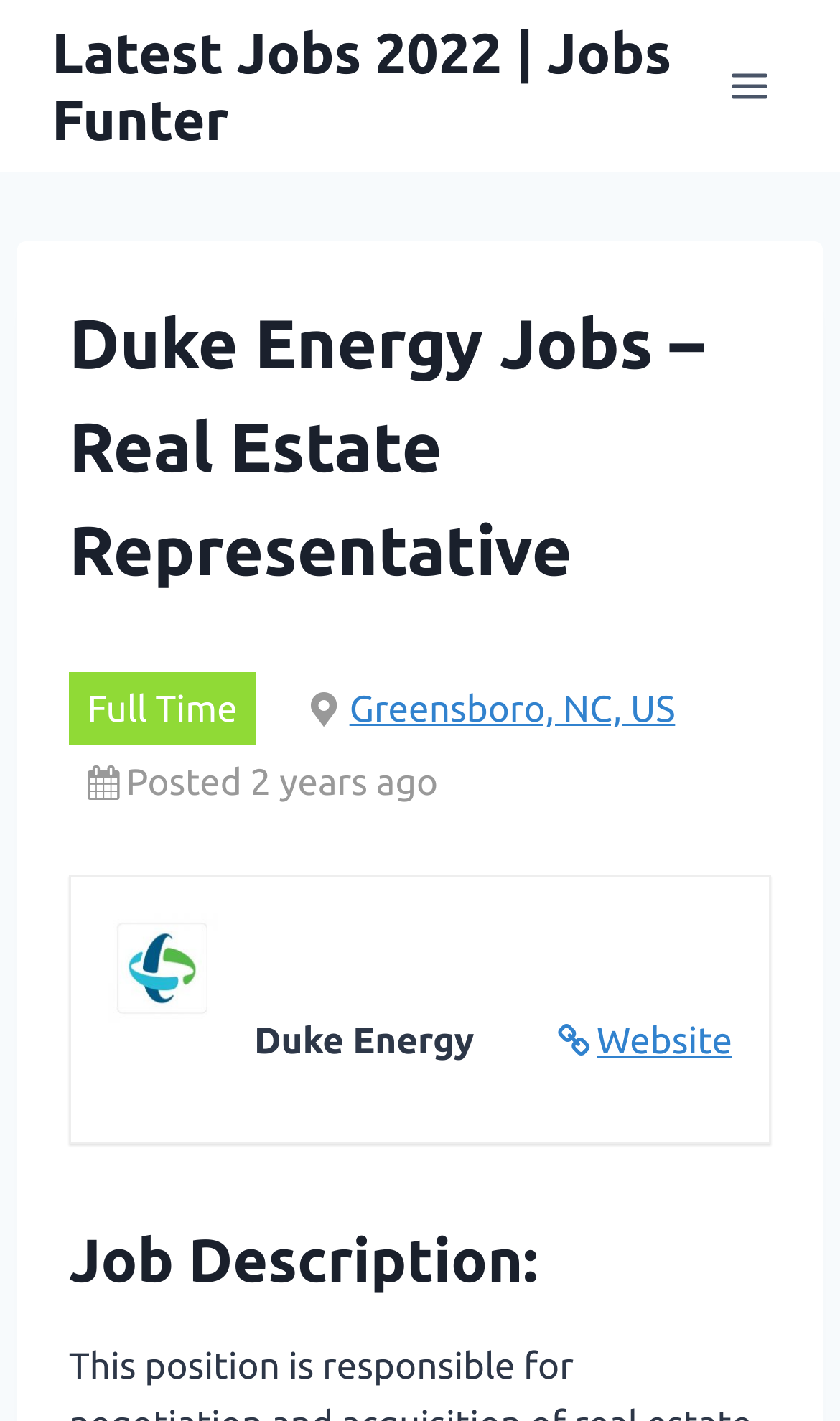Respond with a single word or phrase to the following question:
What is the job type?

Full Time